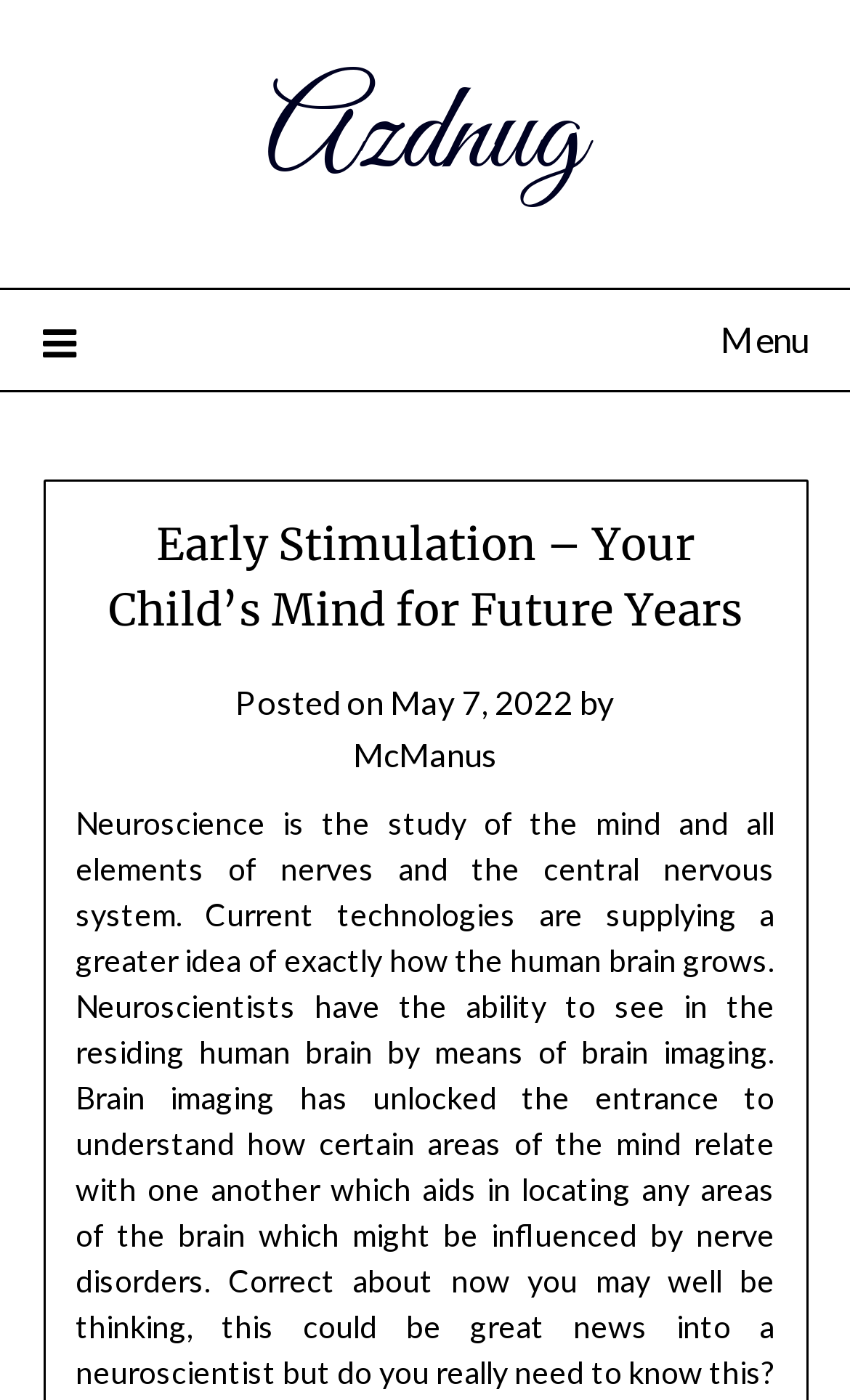Using the information in the image, could you please answer the following question in detail:
What is the name of the website?

I found the website's name by looking at the top section of the webpage, where it says 'Early Stimulation – Your Child’s Mind for Future Years – Azdnug', and extracted the website's name 'Azdnug' from it.